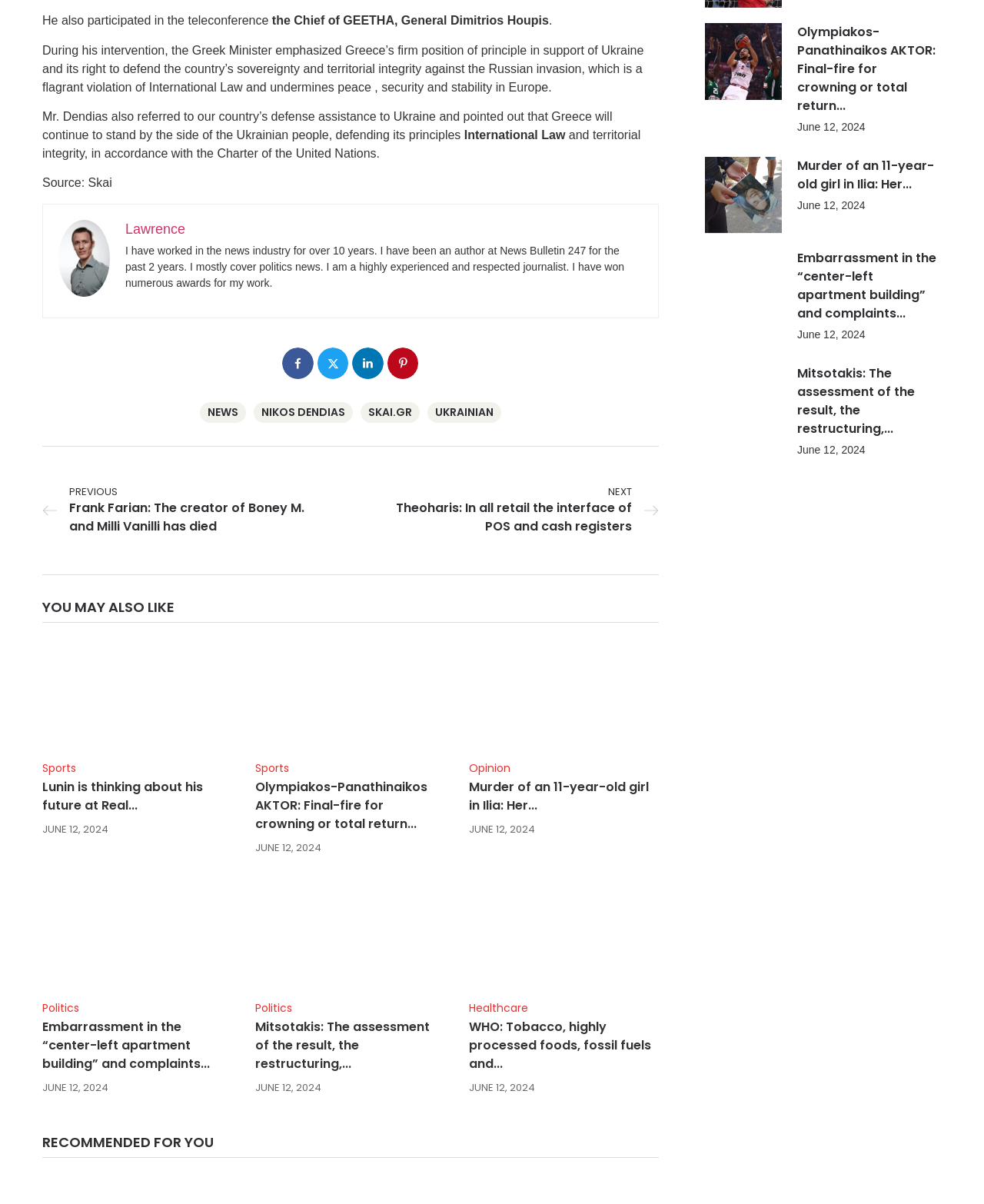Please determine the bounding box coordinates of the section I need to click to accomplish this instruction: "Click on the 'Politics' link".

[0.043, 0.831, 0.08, 0.844]